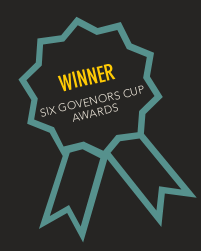How many Governors Cup Awards are recognized?
Based on the image, answer the question in a detailed manner.

The caption states that the text 'SIX GOVERNORES CUP AWARDS' is presented in a clean, modern font, indicating recognition for excellence.